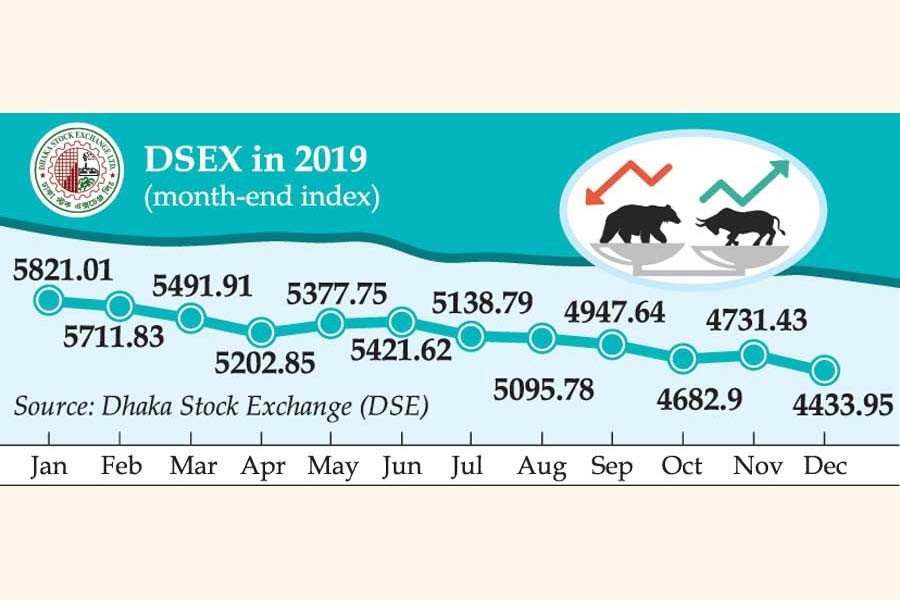What is the source of the data for the graph?
Using the details from the image, give an elaborate explanation to answer the question.

The credibility and relevance of the report are emphasized by crediting the source of the data to the Dhaka Stock Exchange (DSE), which provides the month-end values for each month in 2019.